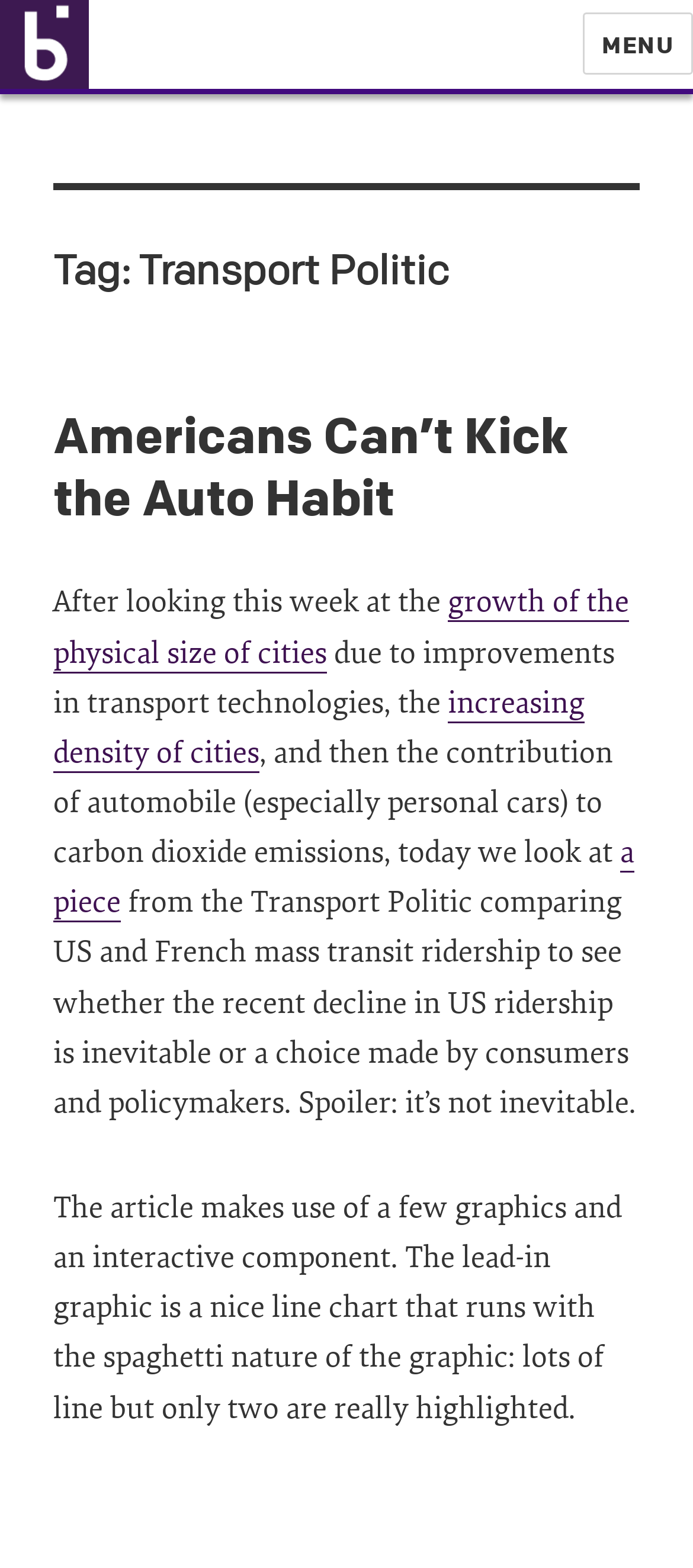Determine the main headline of the webpage and provide its text.

Tag: Transport Politic